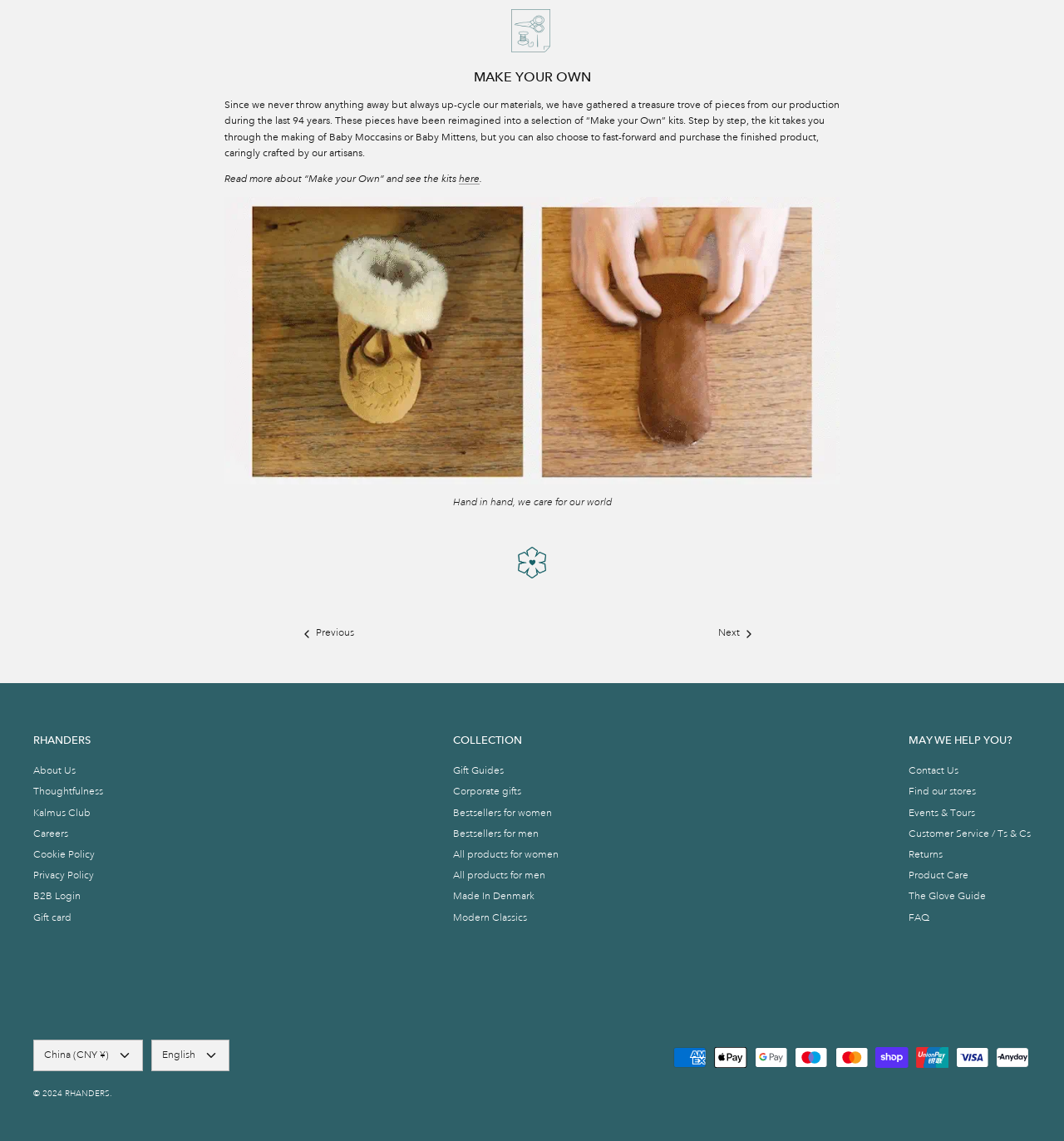Given the element description "parent_node: Sun Nov 3rd, 2024", identify the bounding box of the corresponding UI element.

None